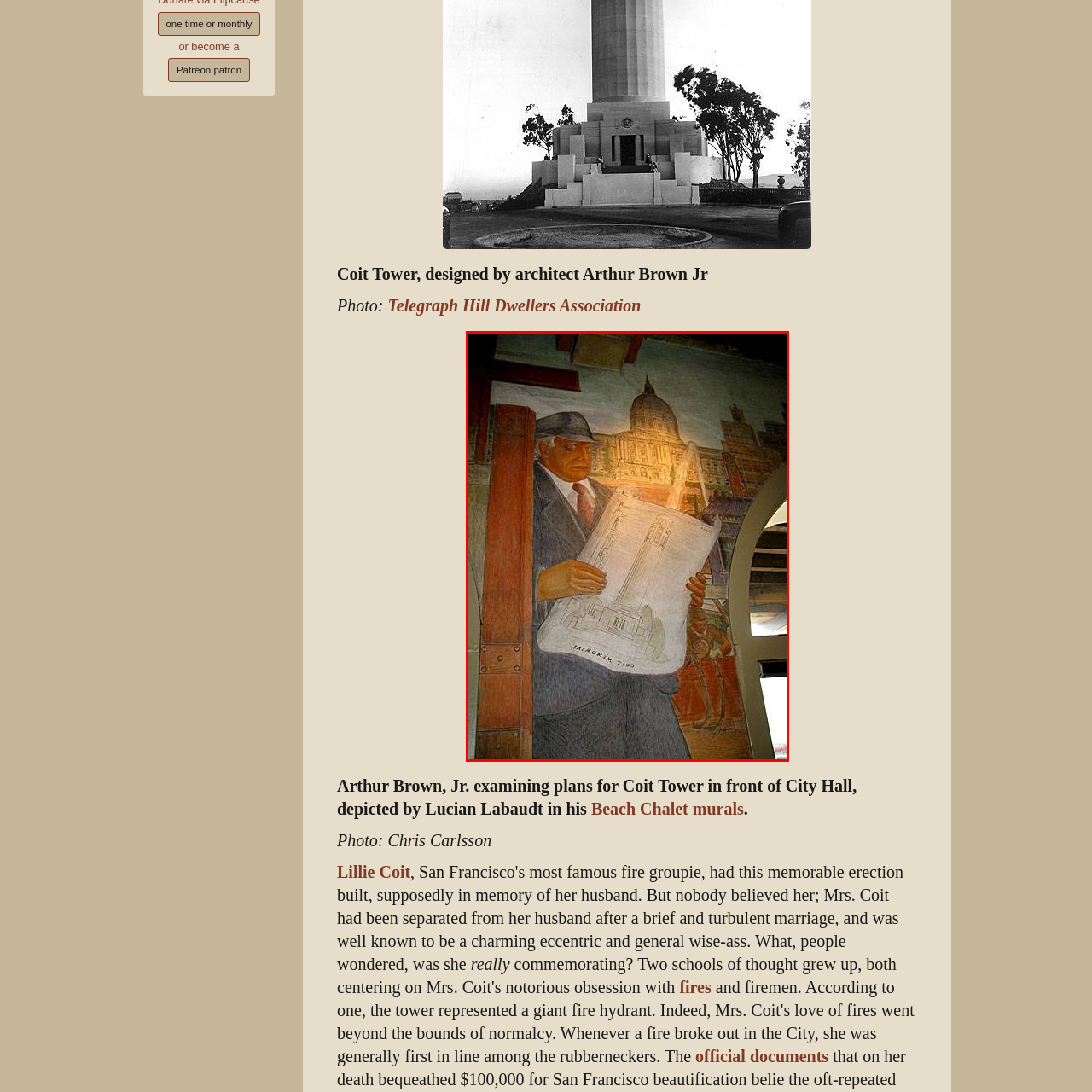What is Arthur Brown Jr. examining in the mural?
View the image contained within the red box and provide a one-word or short-phrase answer to the question.

Blueprints